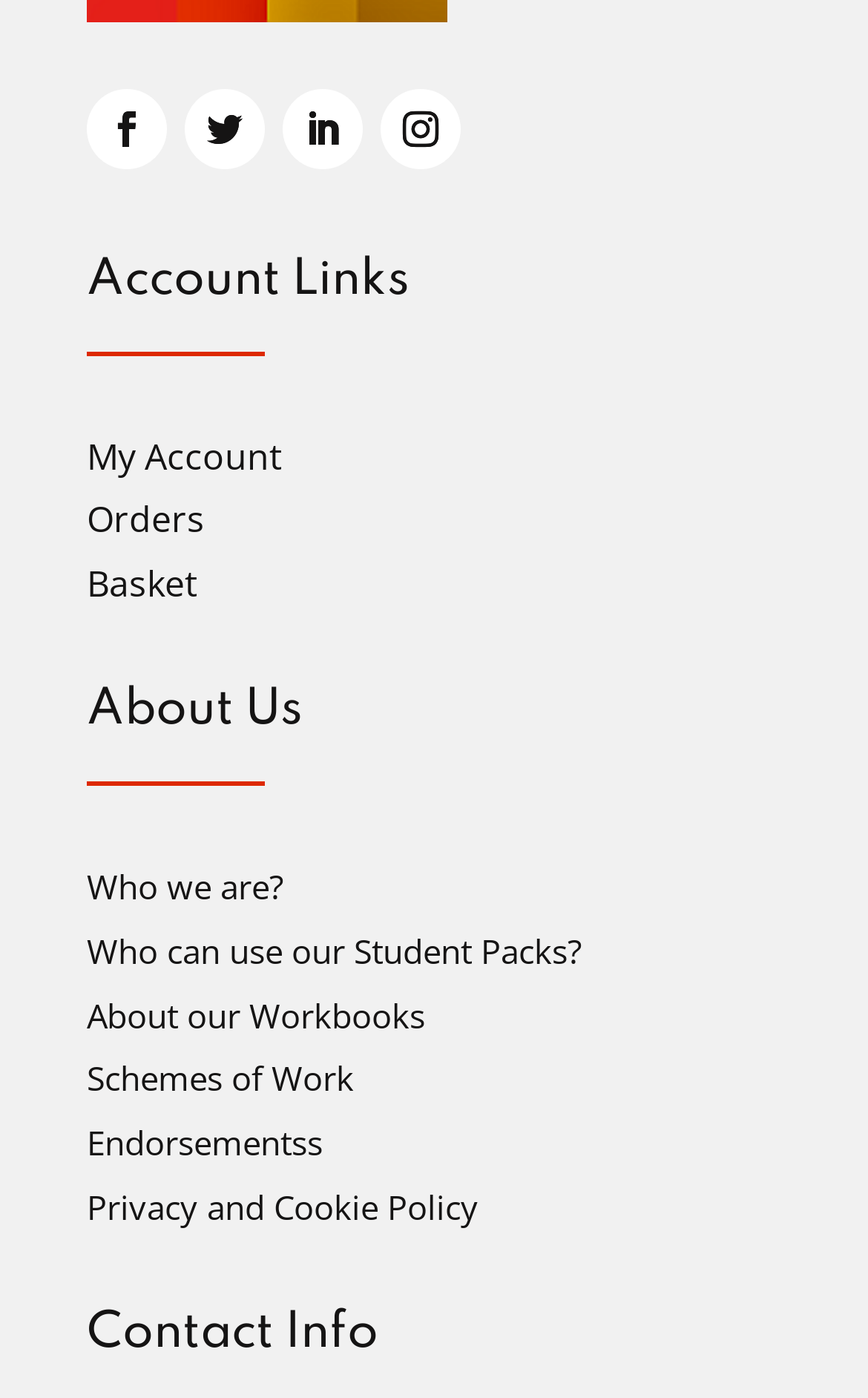Provide the bounding box coordinates for the UI element that is described by this text: "Follow". The coordinates should be in the form of four float numbers between 0 and 1: [left, top, right, bottom].

[0.213, 0.063, 0.305, 0.12]